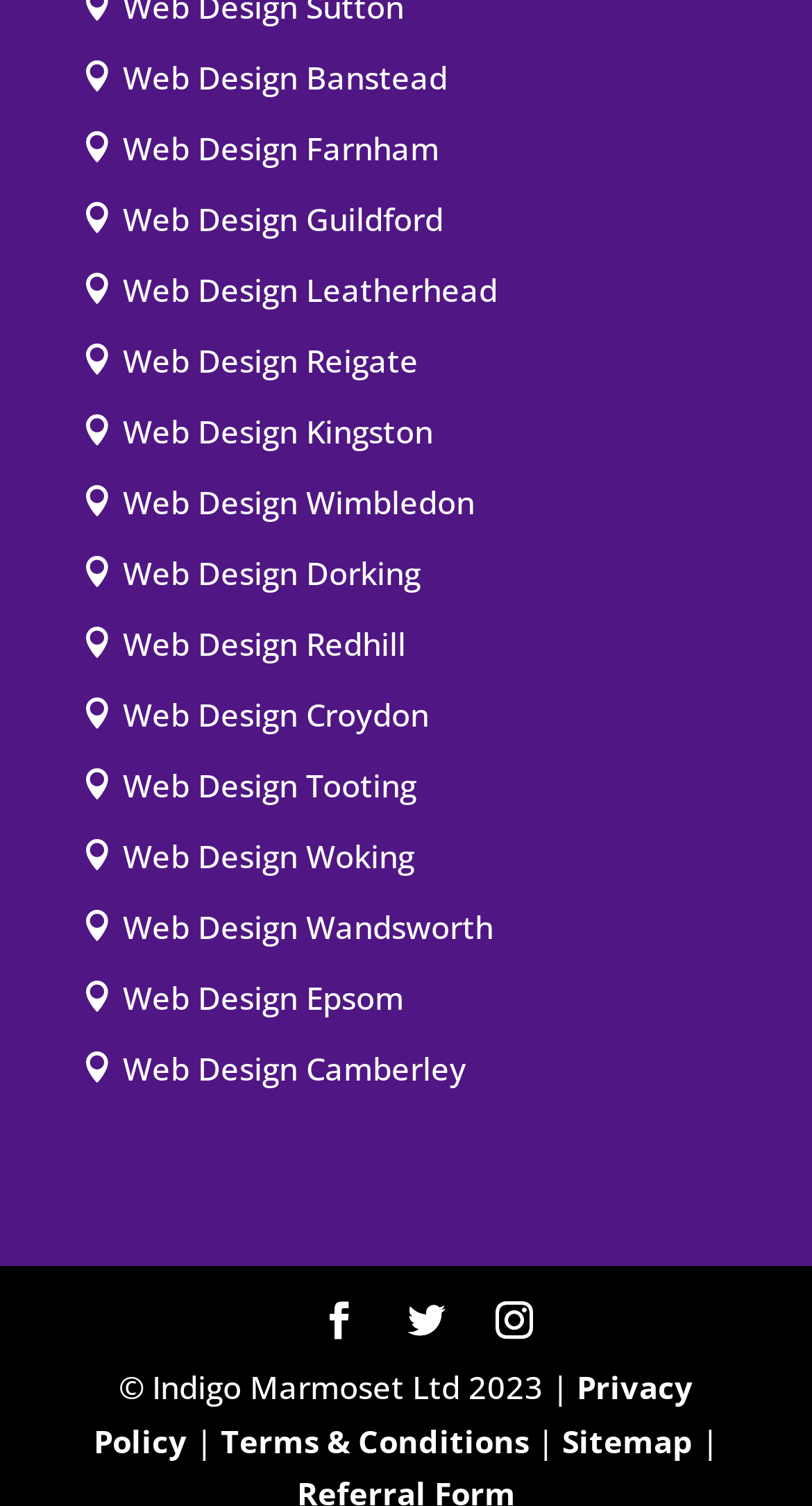Identify the bounding box coordinates of the area that should be clicked in order to complete the given instruction: "Check Privacy Policy". The bounding box coordinates should be four float numbers between 0 and 1, i.e., [left, top, right, bottom].

[0.115, 0.907, 0.854, 0.97]